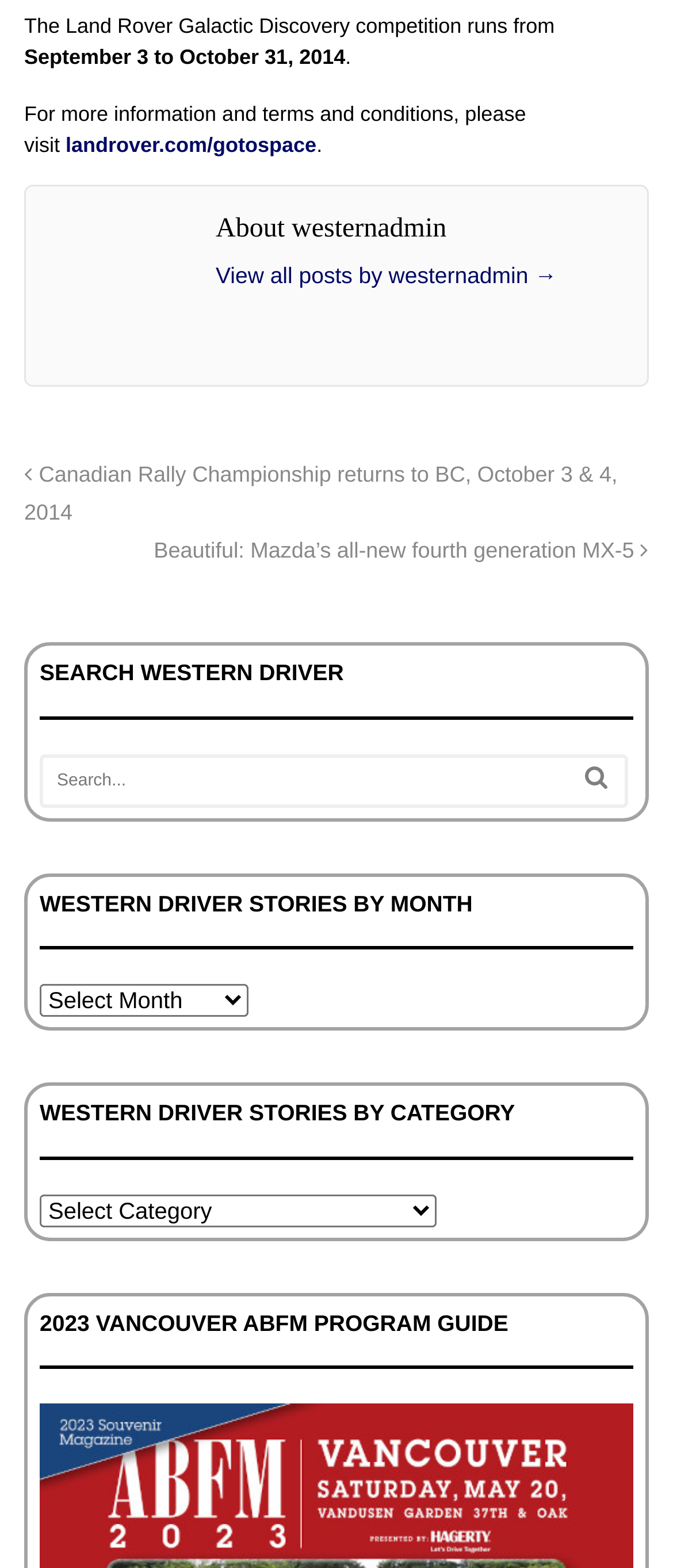Identify the bounding box coordinates of the clickable region required to complete the instruction: "Read the 2023 VANCOUVER ABFM PROGRAM GUIDE". The coordinates should be given as four float numbers within the range of 0 and 1, i.e., [left, top, right, bottom].

[0.059, 0.833, 0.941, 0.873]